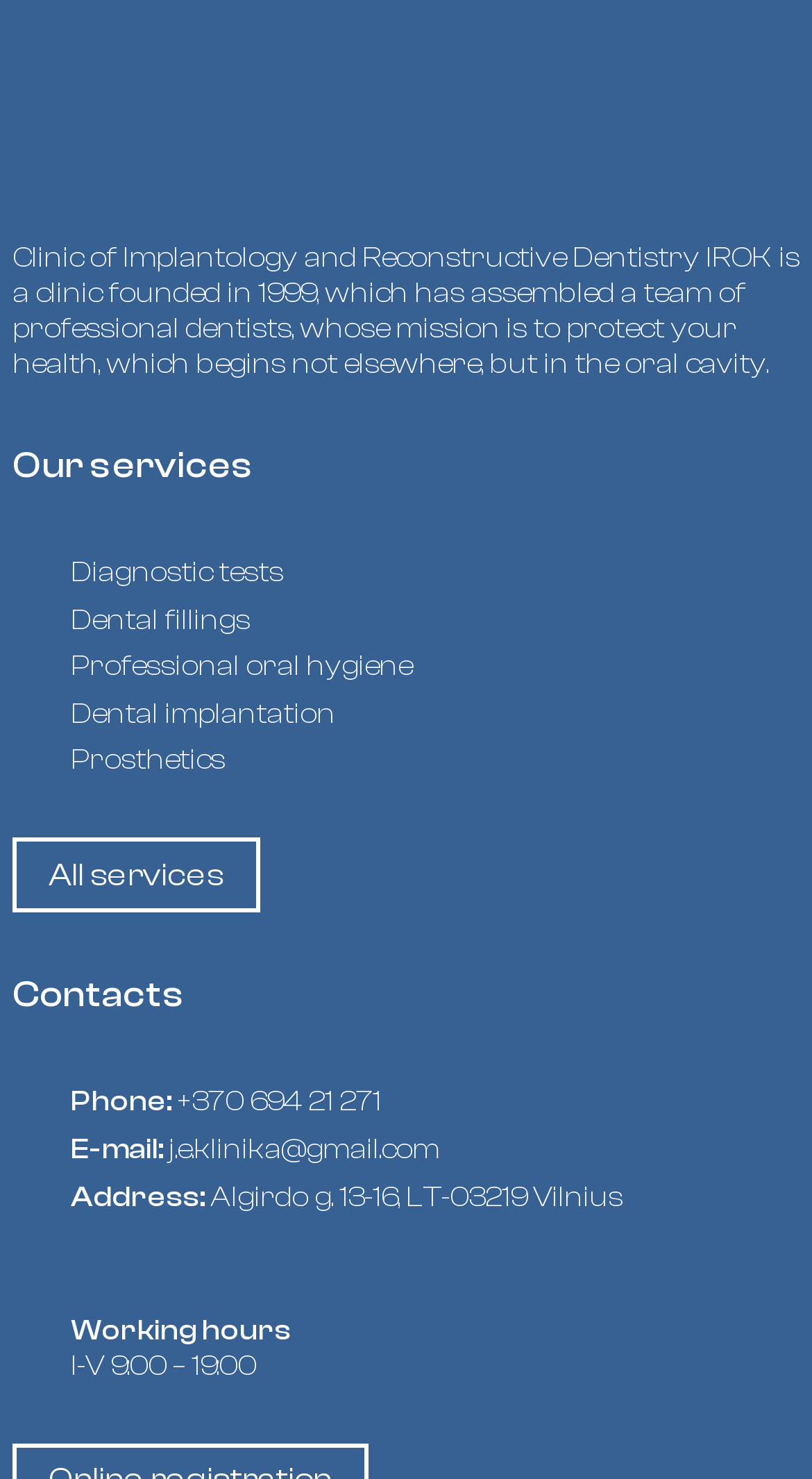Please specify the bounding box coordinates of the region to click in order to perform the following instruction: "Check working hours".

[0.087, 0.889, 0.359, 0.911]